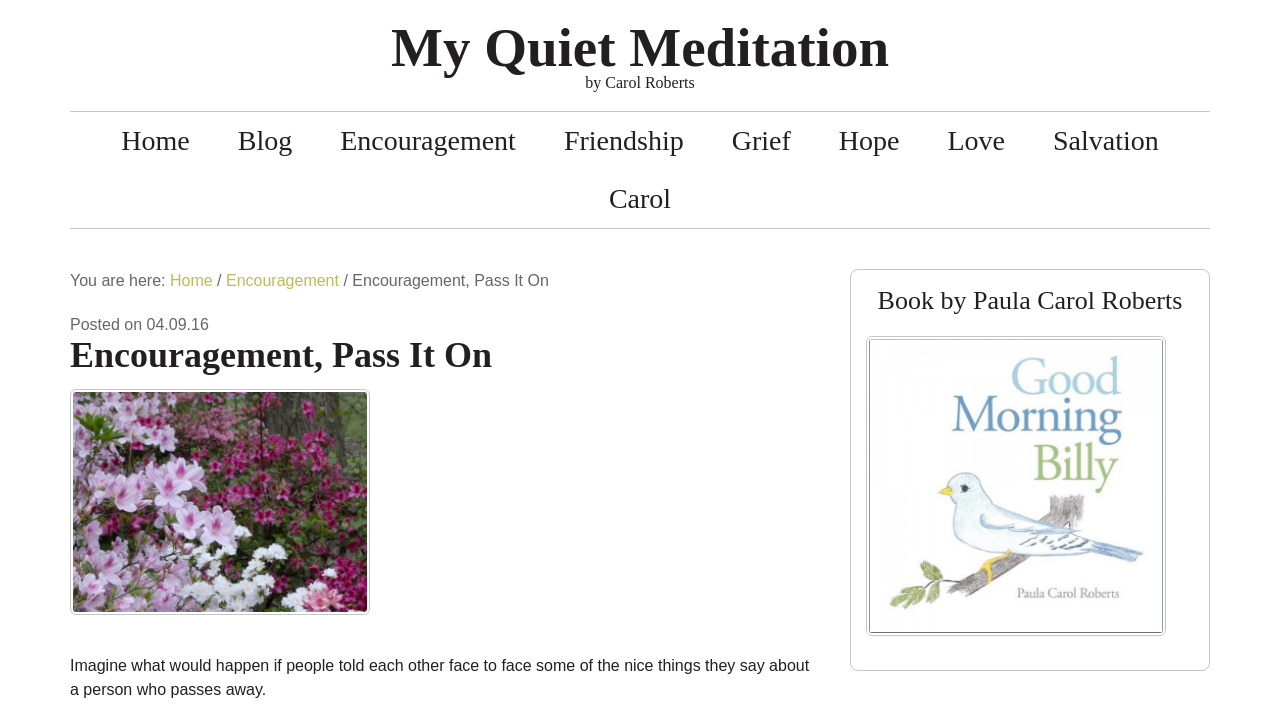Respond to the following question with a brief word or phrase:
What is the main idea of the blog post?

Saying nice things to people face to face